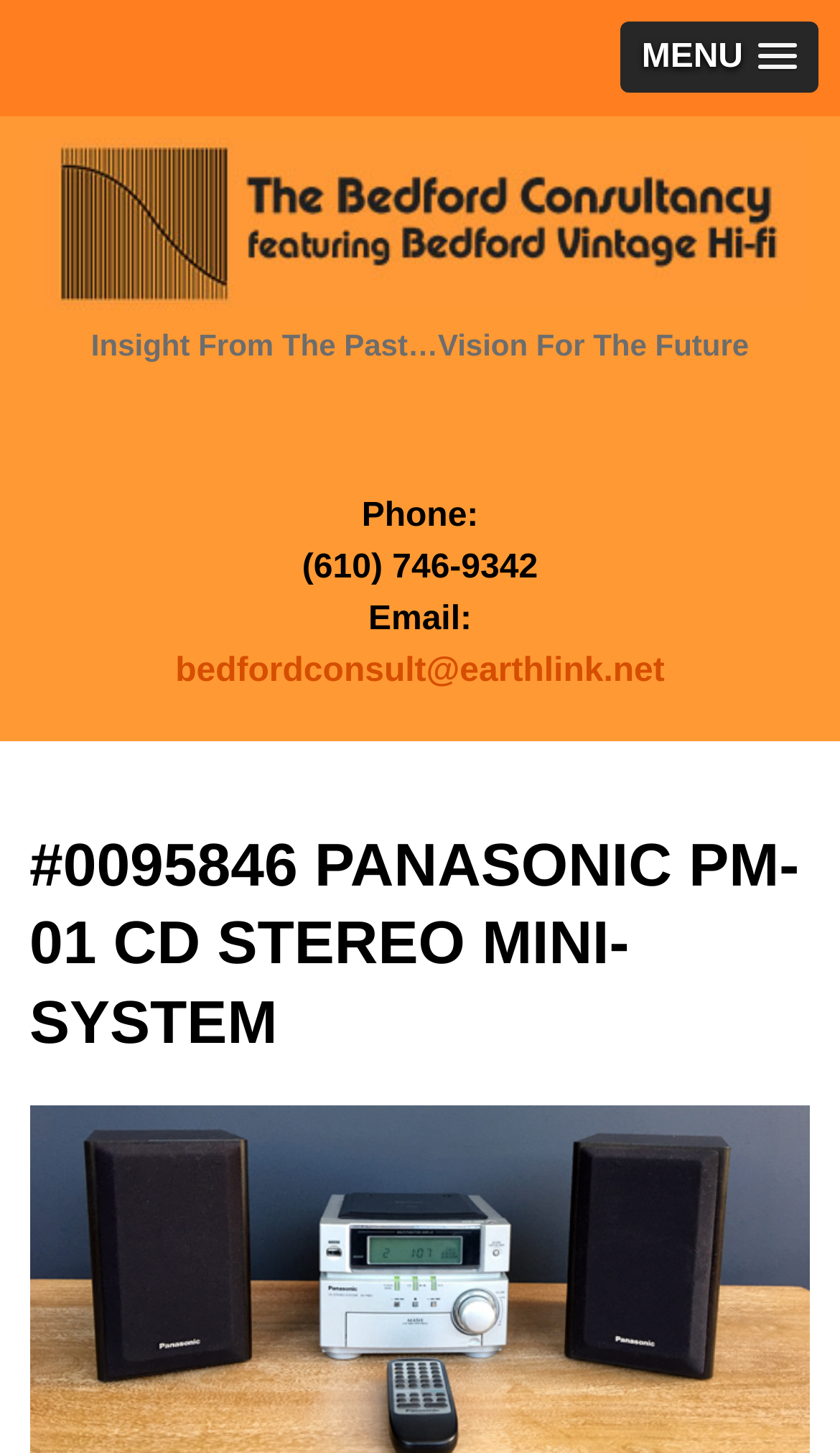Look at the image and give a detailed response to the following question: Is there a menu on the webpage?

I determined that there is a menu on the webpage by finding a link element with the text 'MENU' and the attribute 'hasPopup' set to 'menu'. This suggests that clicking on the 'MENU' link will open a menu popup.